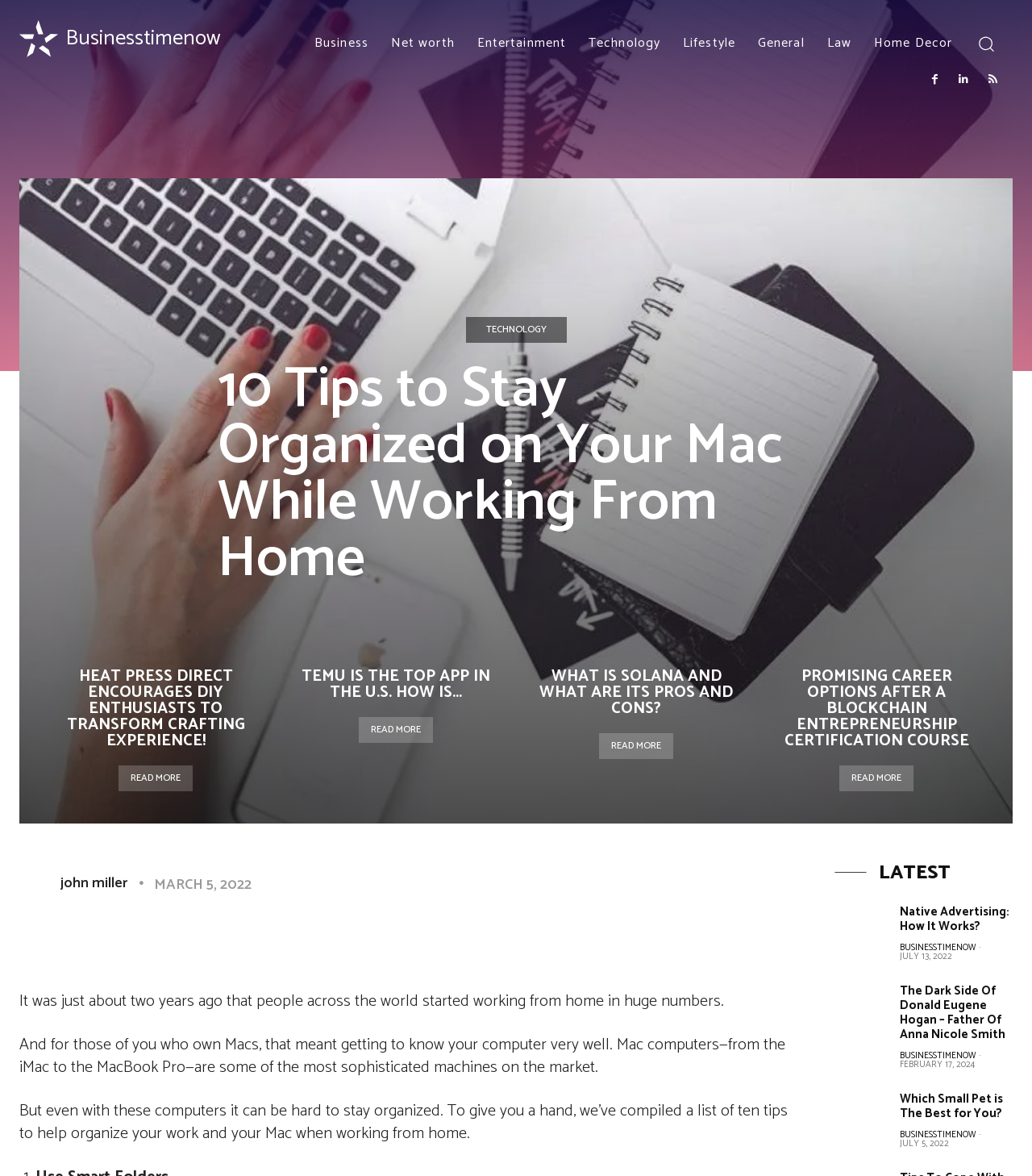Answer the question using only a single word or phrase: 
What is the topic of the article?

Staying organized on Mac while working from home